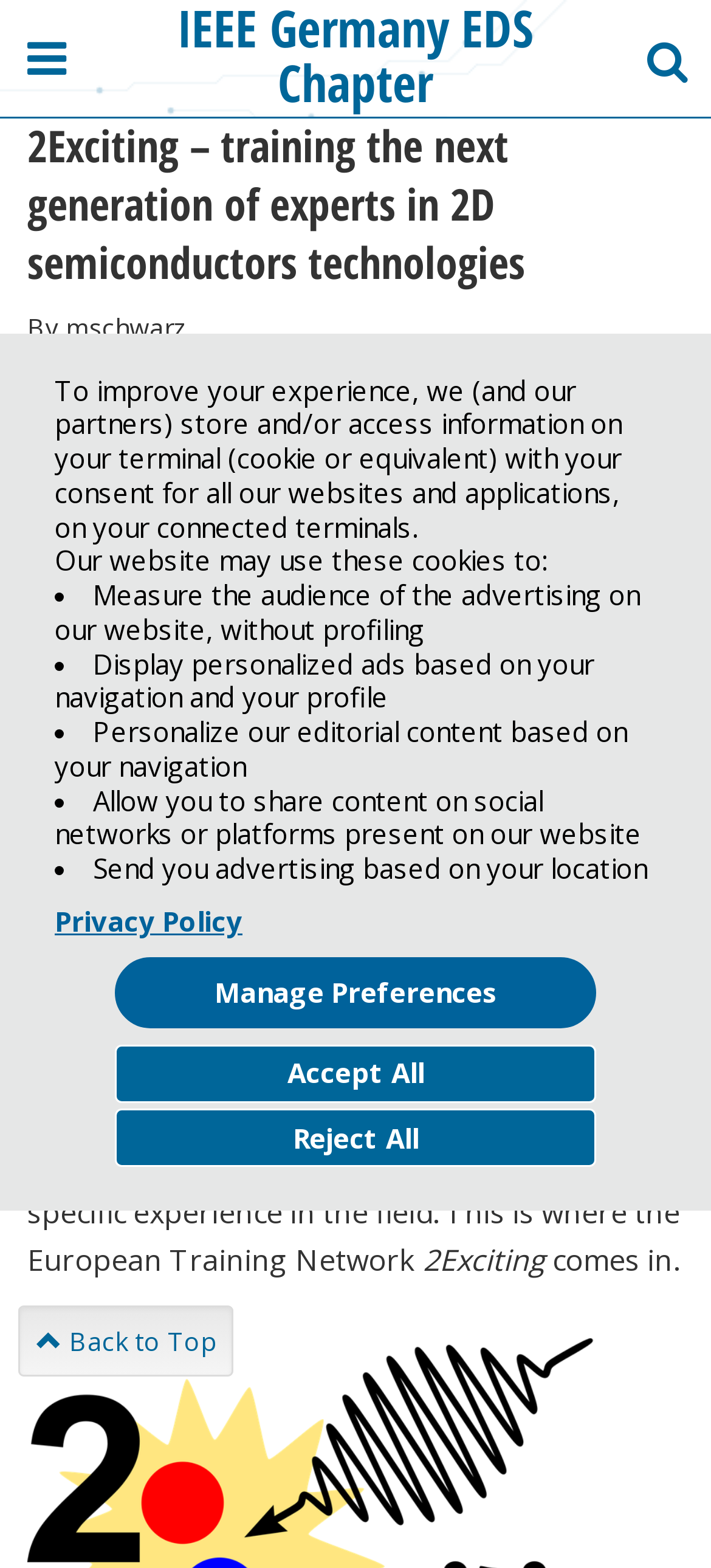Indicate the bounding box coordinates of the element that must be clicked to execute the instruction: "Click the 'Back to Top' button". The coordinates should be given as four float numbers between 0 and 1, i.e., [left, top, right, bottom].

[0.026, 0.833, 0.328, 0.878]